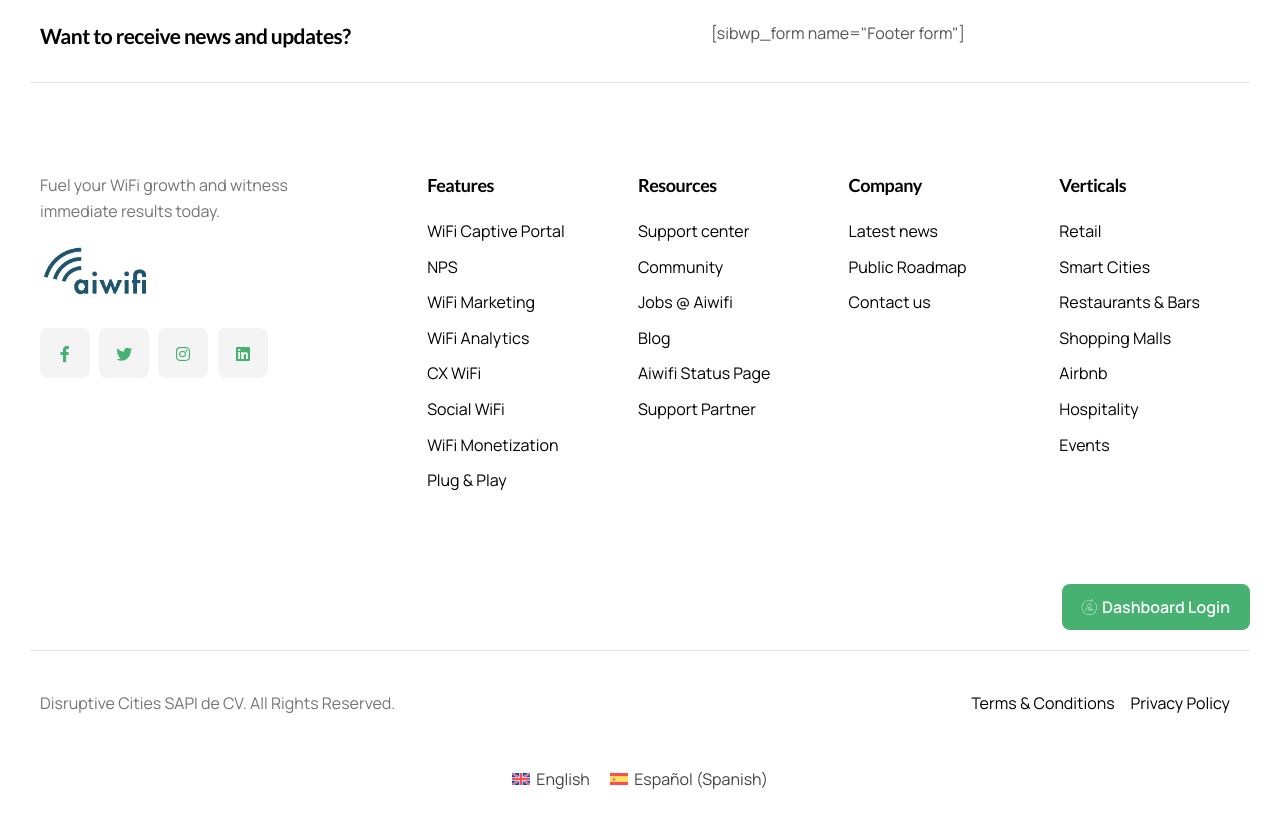Determine the coordinates of the bounding box for the clickable area needed to execute this instruction: "Search using the QUICK SEARCH TOOL".

None